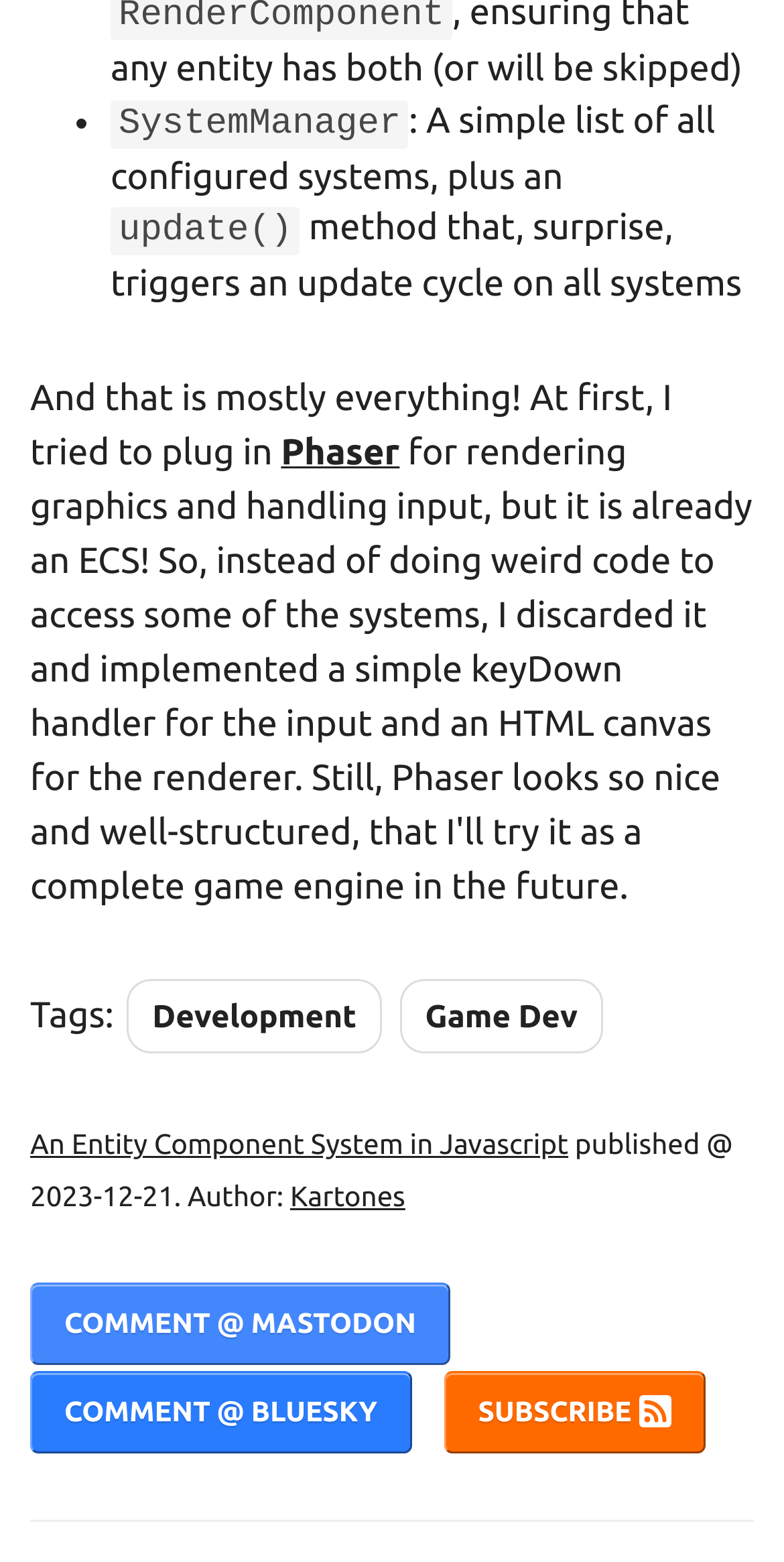Could you specify the bounding box coordinates for the clickable section to complete the following instruction: "Click on the COMMENT @ MASTODON link"?

[0.038, 0.821, 0.574, 0.873]